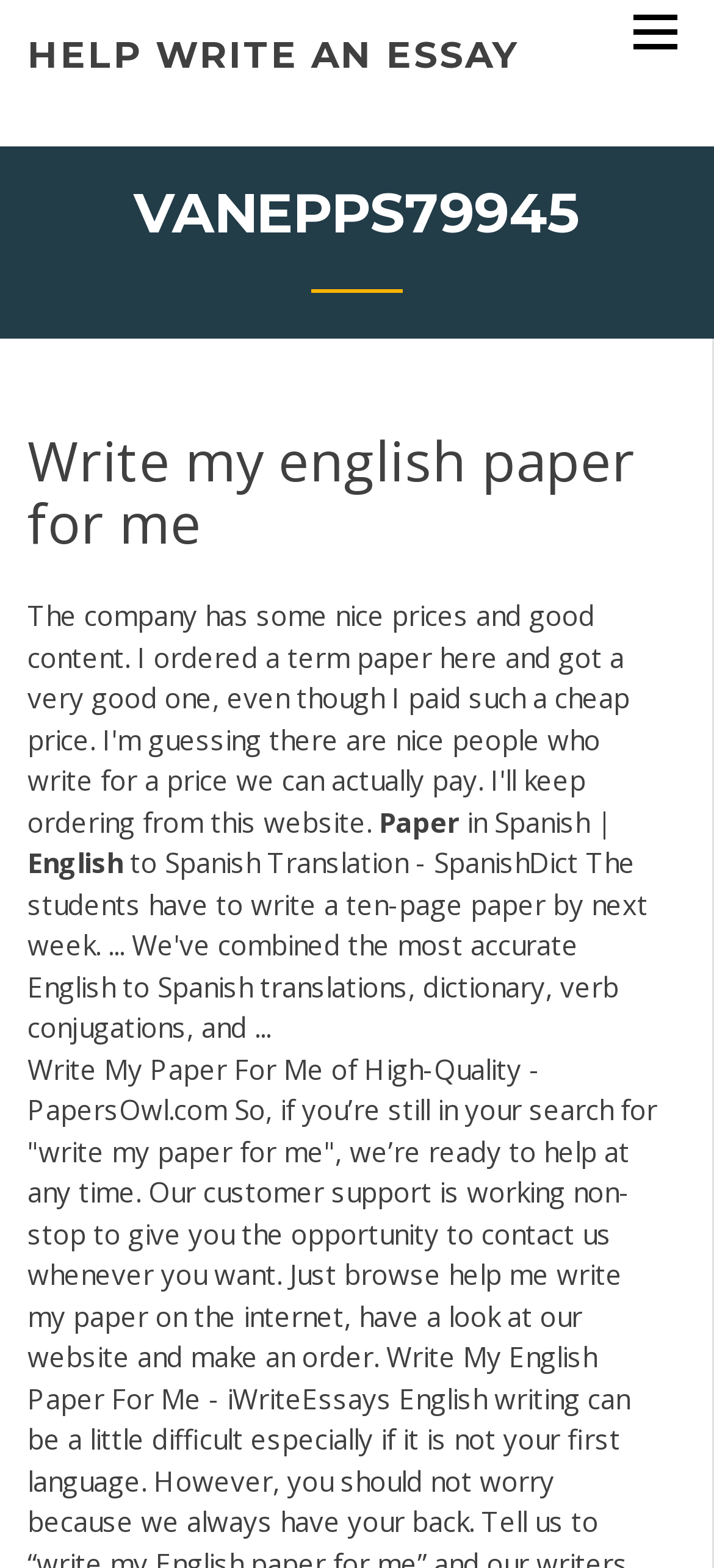Please give a concise answer to this question using a single word or phrase: 
What is the purpose of this webpage?

To write an English paper